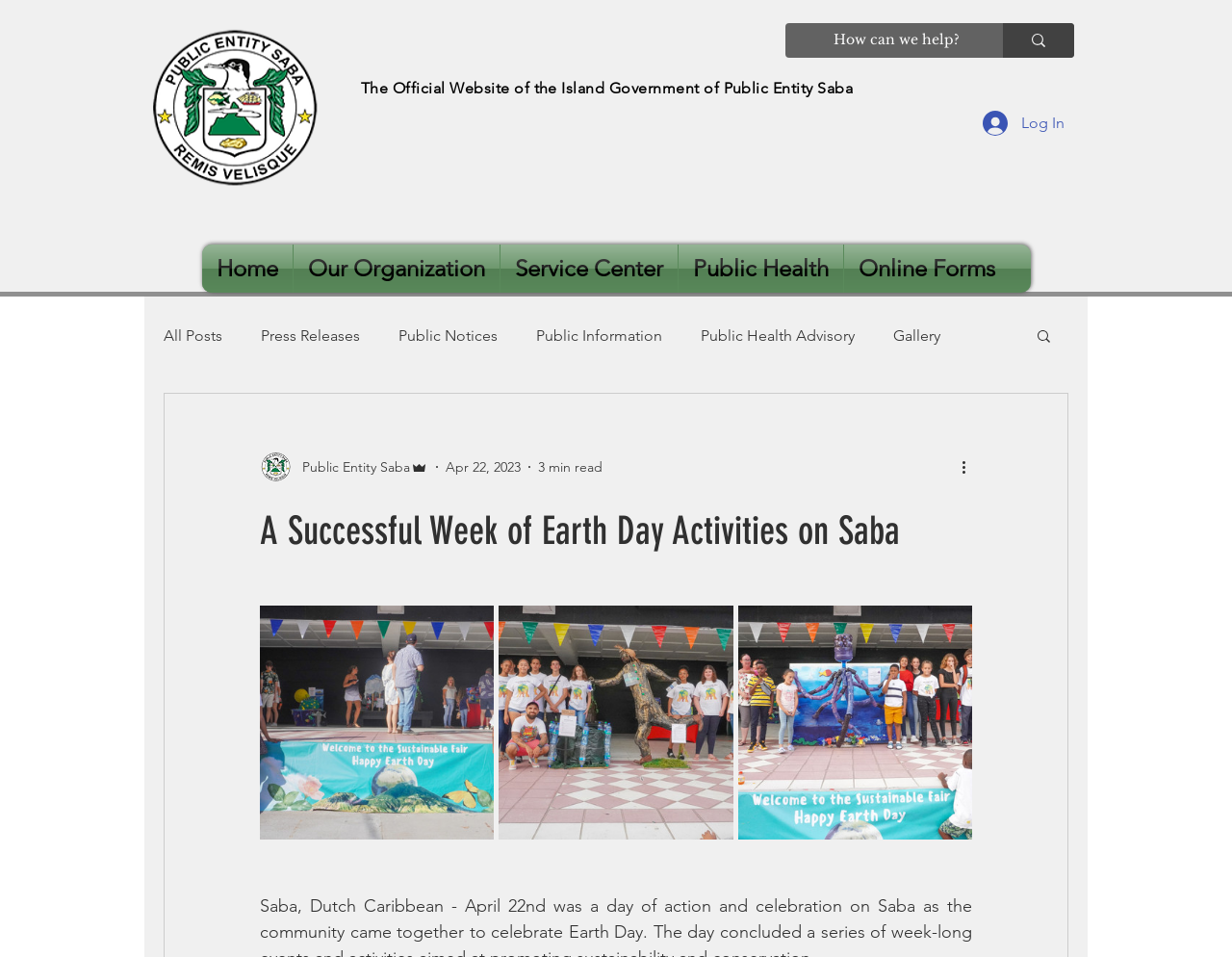Find the bounding box coordinates of the clickable region needed to perform the following instruction: "Search for something". The coordinates should be provided as four float numbers between 0 and 1, i.e., [left, top, right, bottom].

[0.677, 0.024, 0.781, 0.06]